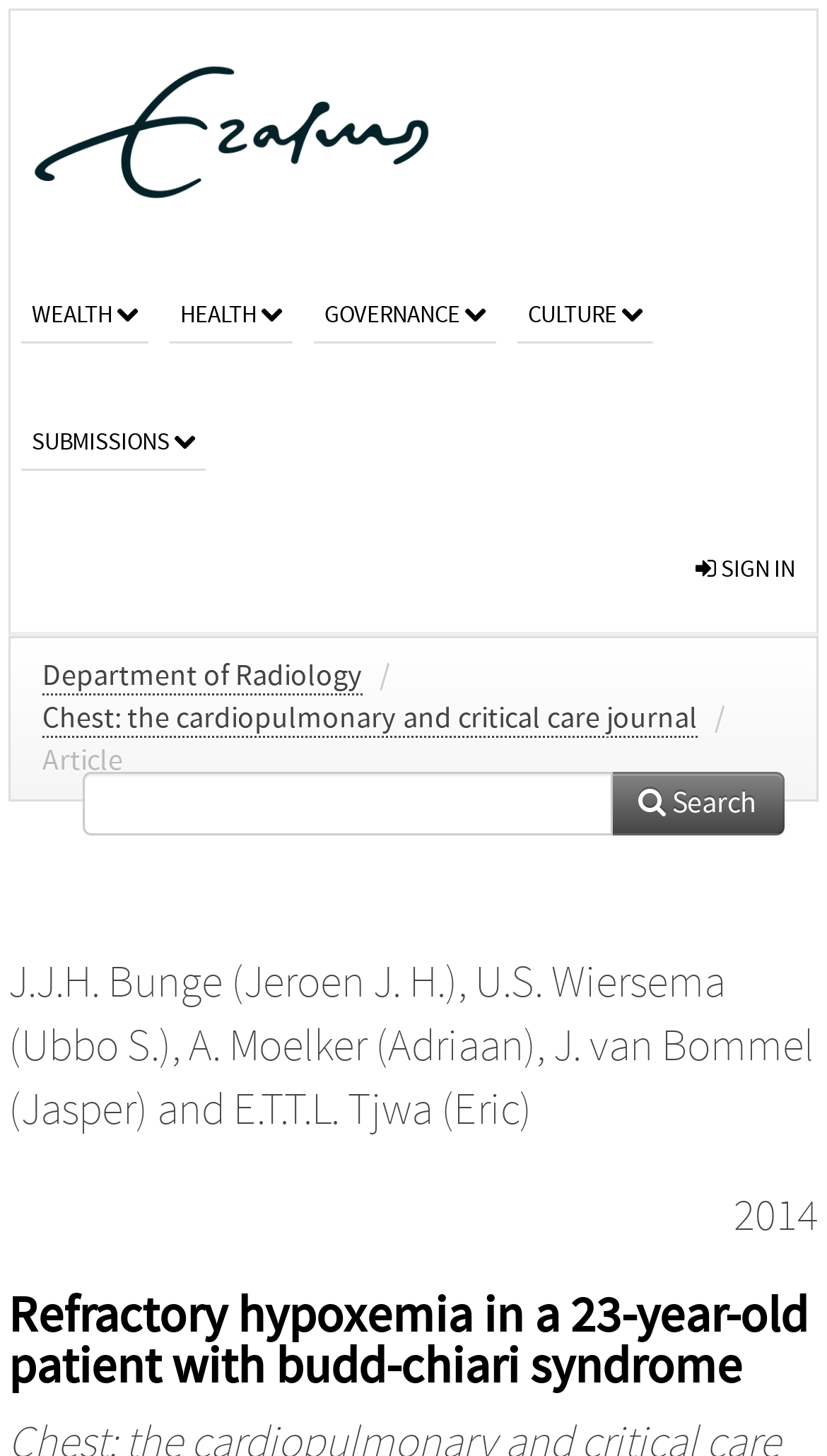Locate the bounding box coordinates of the clickable region necessary to complete the following instruction: "sign in". Provide the coordinates in the format of four float numbers between 0 and 1, i.e., [left, top, right, bottom].

[0.815, 0.348, 0.987, 0.434]